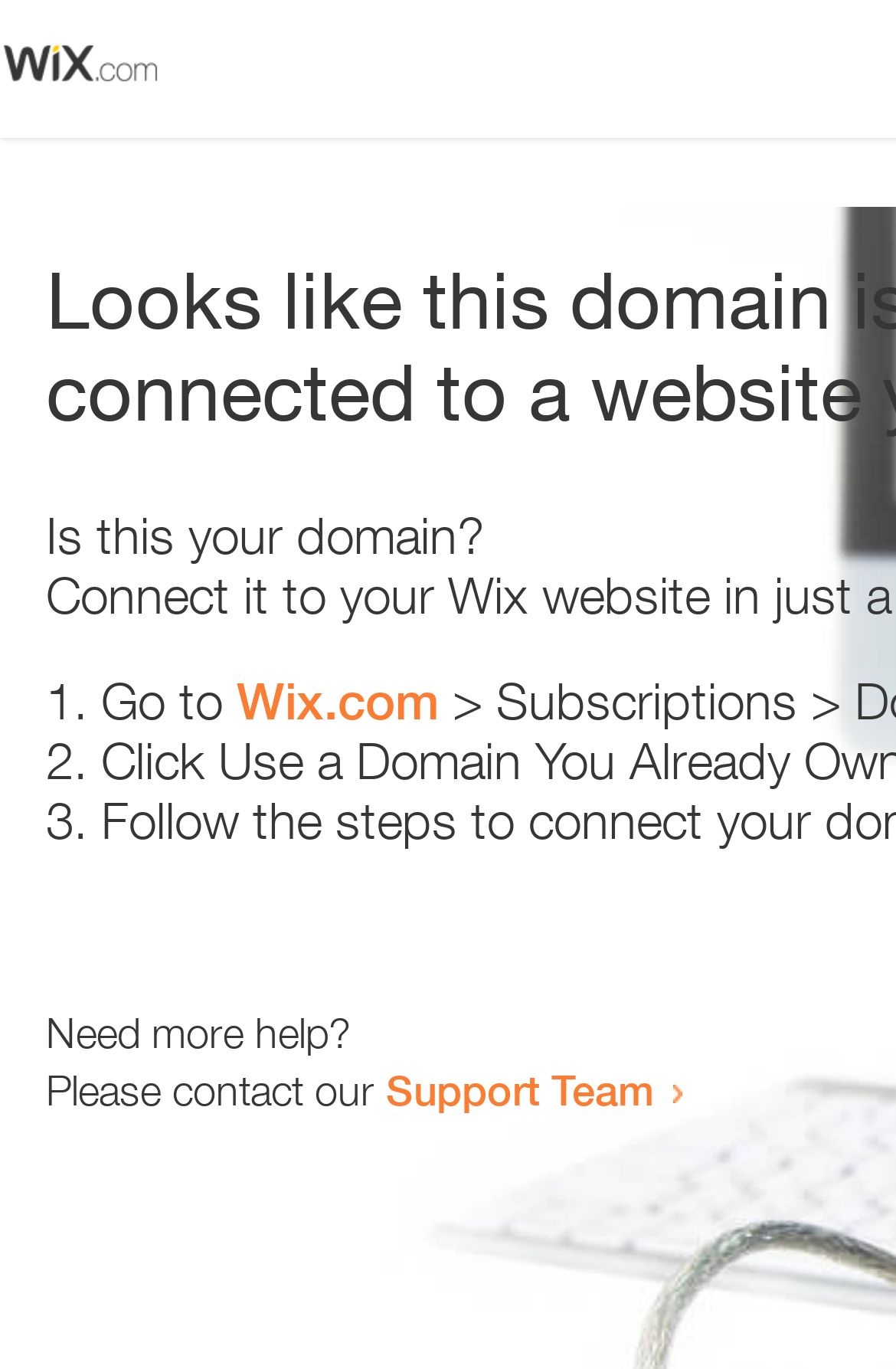Find the primary header on the webpage and provide its text.

Looks like this domain isn't
connected to a website yet